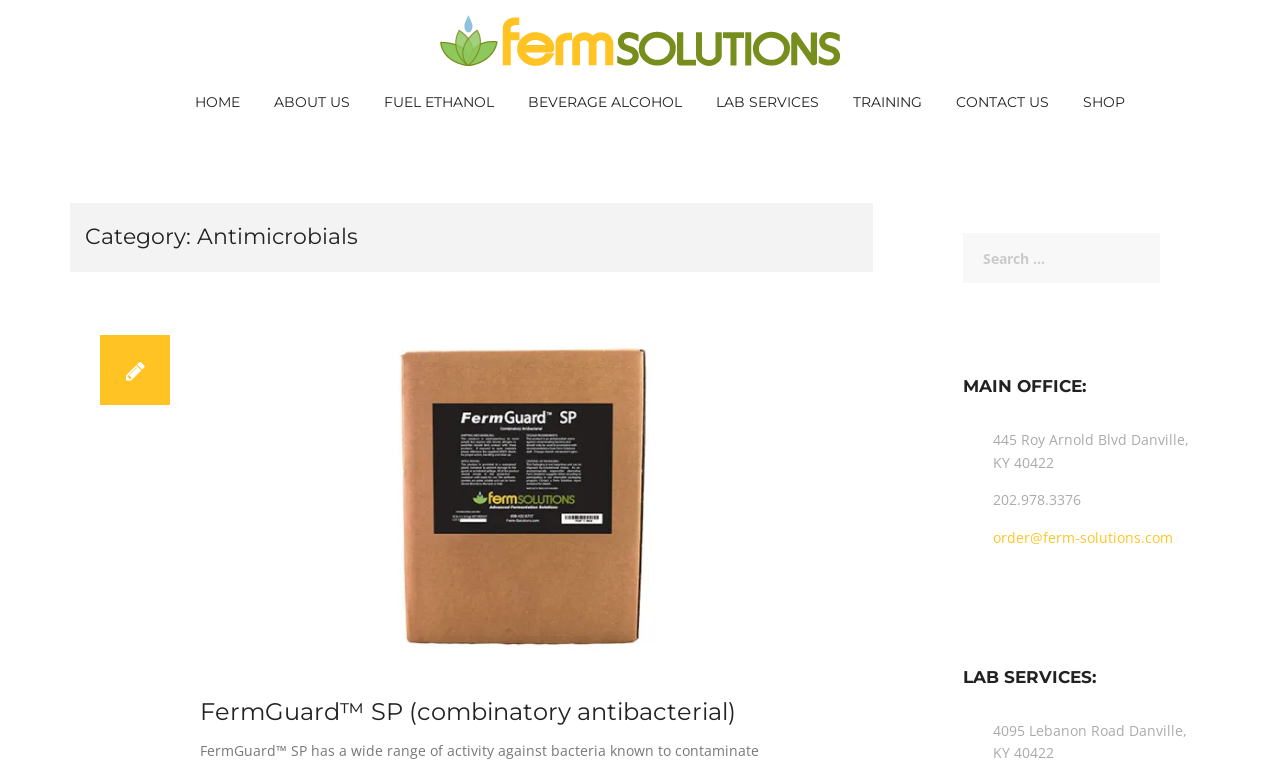Please find the bounding box coordinates of the element that needs to be clicked to perform the following instruction: "learn about lab services". The bounding box coordinates should be four float numbers between 0 and 1, represented as [left, top, right, bottom].

[0.752, 0.863, 0.934, 0.908]